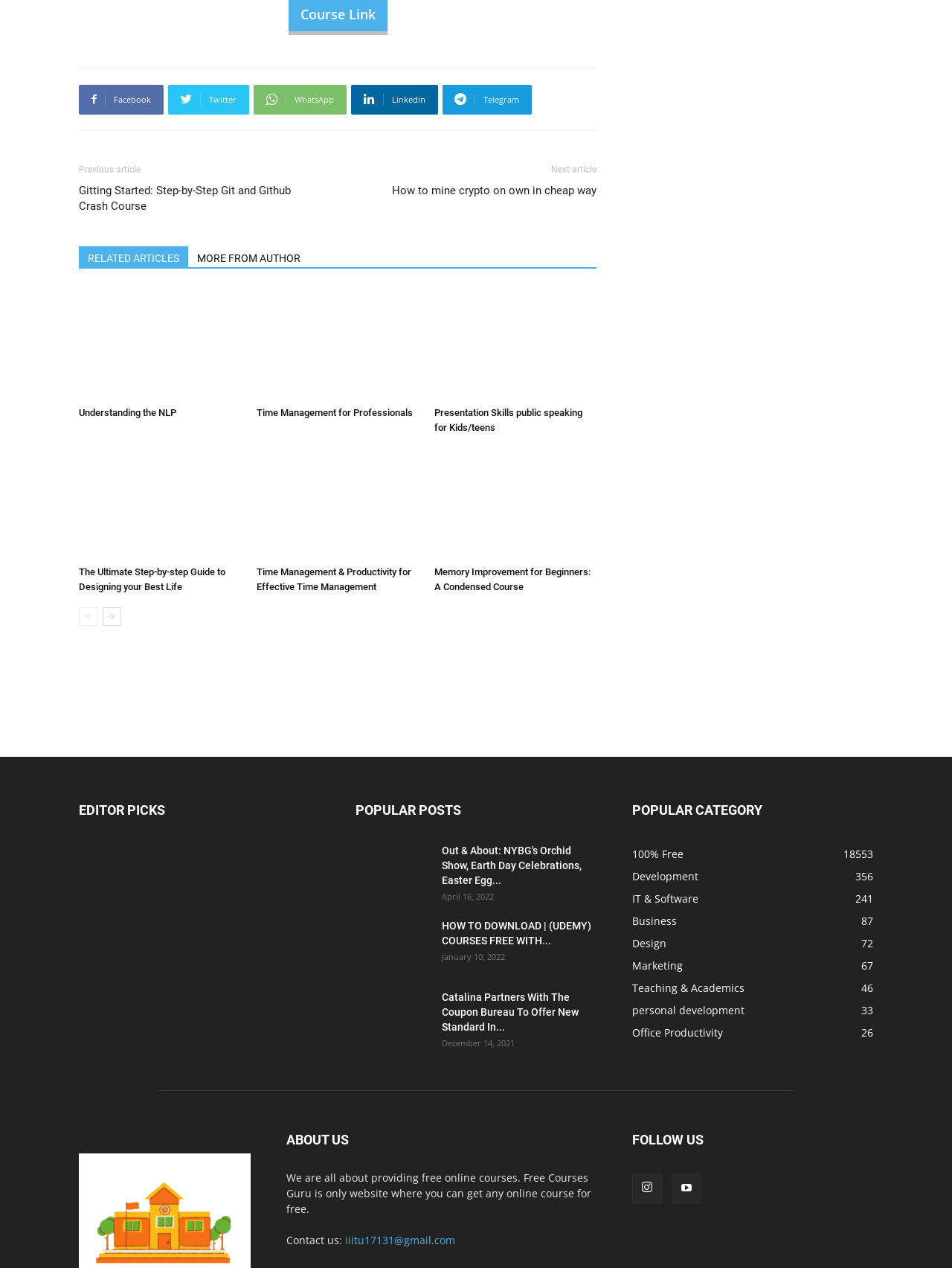Using the format (top-left x, top-left y, bottom-right x, bottom-right y), provide the bounding box coordinates for the described UI element. All values should be floating point numbers between 0 and 1: RELATED ARTICLES

[0.083, 0.194, 0.198, 0.21]